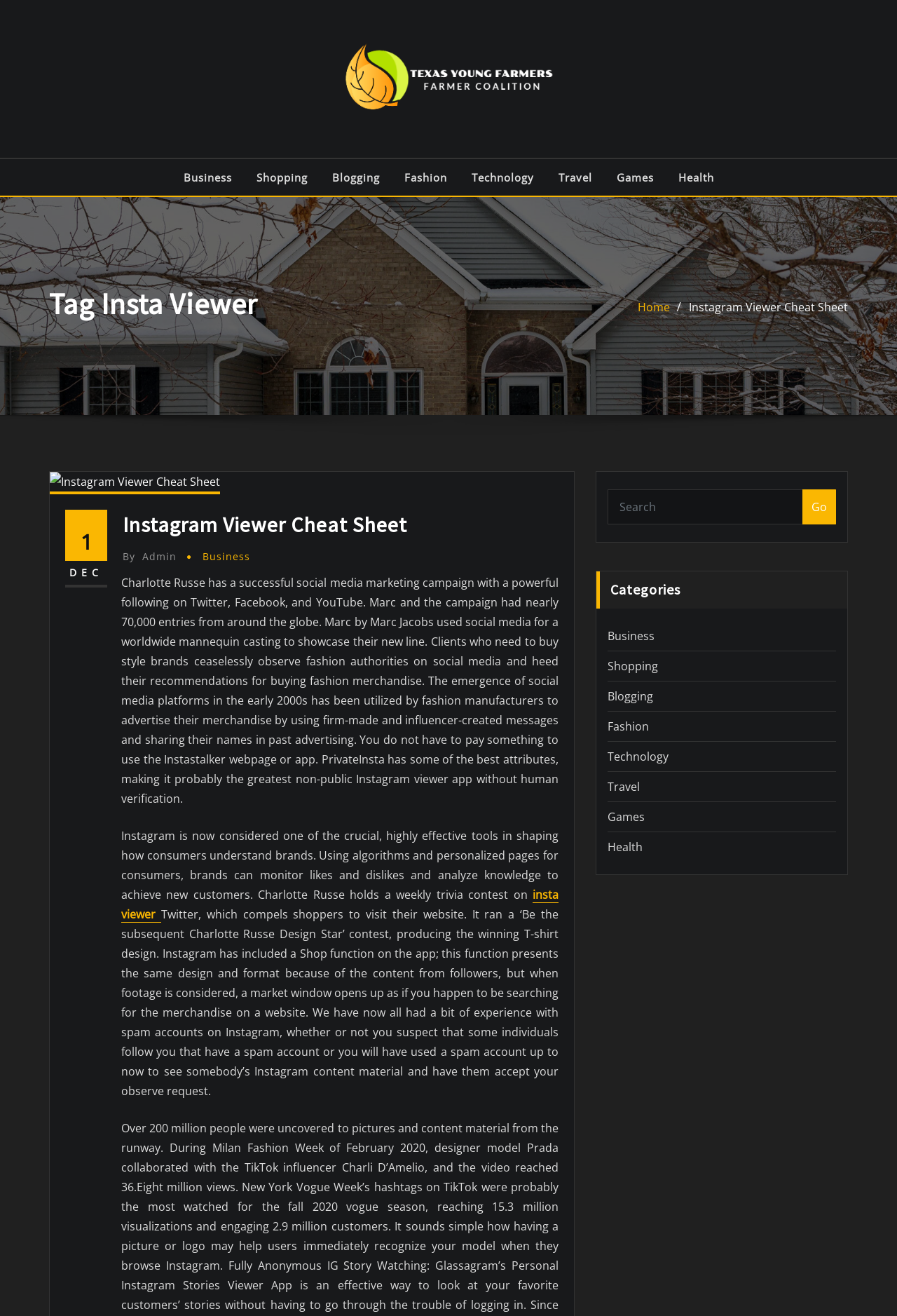Locate the bounding box coordinates of the element I should click to achieve the following instruction: "Click on the 'Home' link".

[0.711, 0.227, 0.747, 0.239]